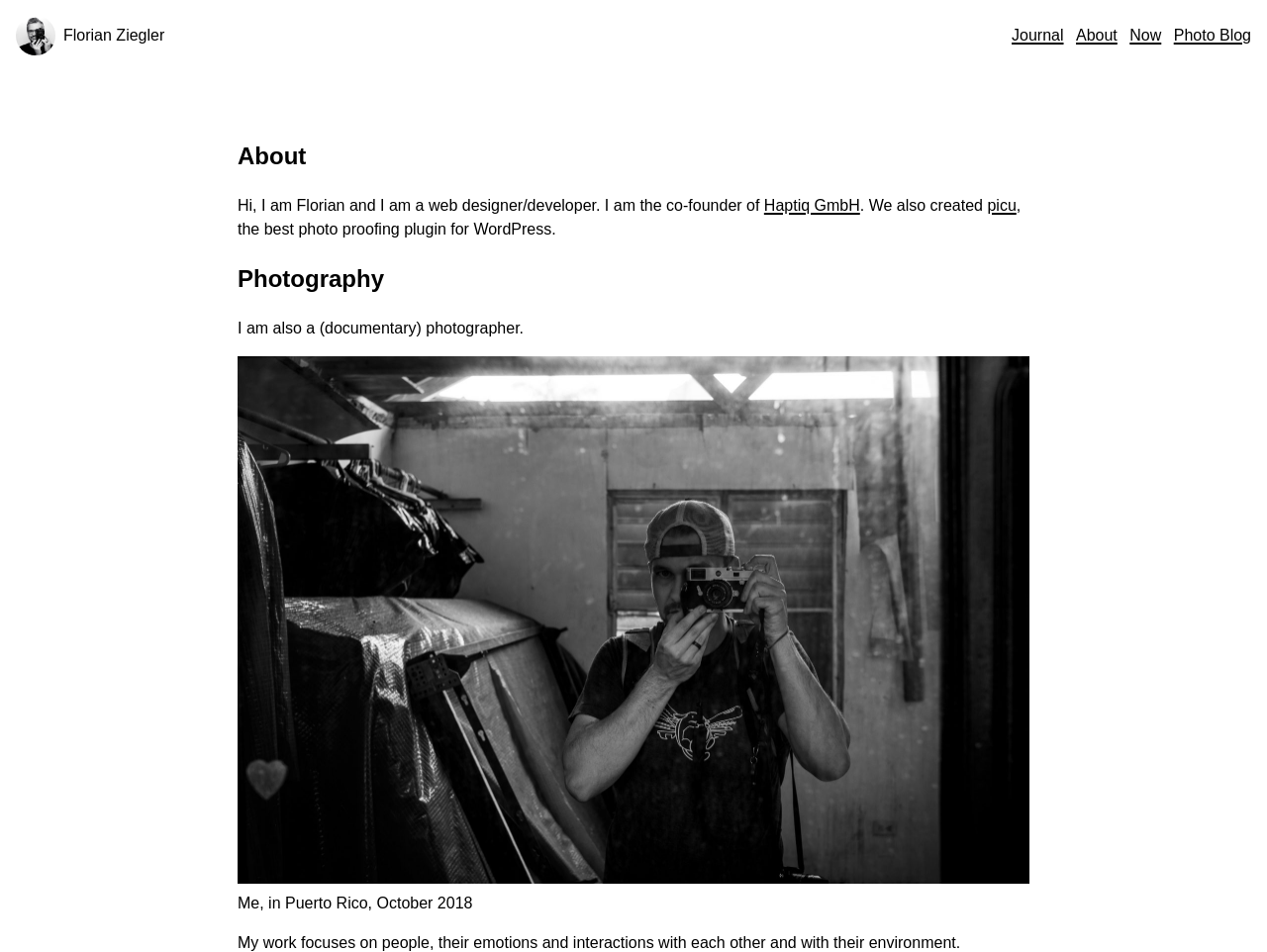Present a detailed account of what is displayed on the webpage.

This webpage is about Florian Ziegler, a documentary photographer and web designer/developer. At the top left, there is a link with Florian's name, accompanied by a small image of him. On the top right, there are four links: Journal, About, Now, and Photo Blog.

Below the links, there is a header section with a heading that says "About". Underneath, there is a brief introduction that reads, "Hi, I am Florian and I am a web designer/developer. I am the co-founder of Haptiq GmbH. We also created picu, the best photo proofing plugin for WordPress." The text also includes links to Haptiq GmbH and picu.

Further down, there is another heading that says "Photography". Below this heading, there is a sentence that describes Florian's photography work, followed by a large image of him taking a selfie through a mirror in a destroyed house in Puerto Rico. The image has a caption that reads, "Me, in Puerto Rico, October 2018". 

At the bottom of the page, there is a paragraph that describes Florian's photography focus, which is on people, their emotions, and interactions with each other and their environment.